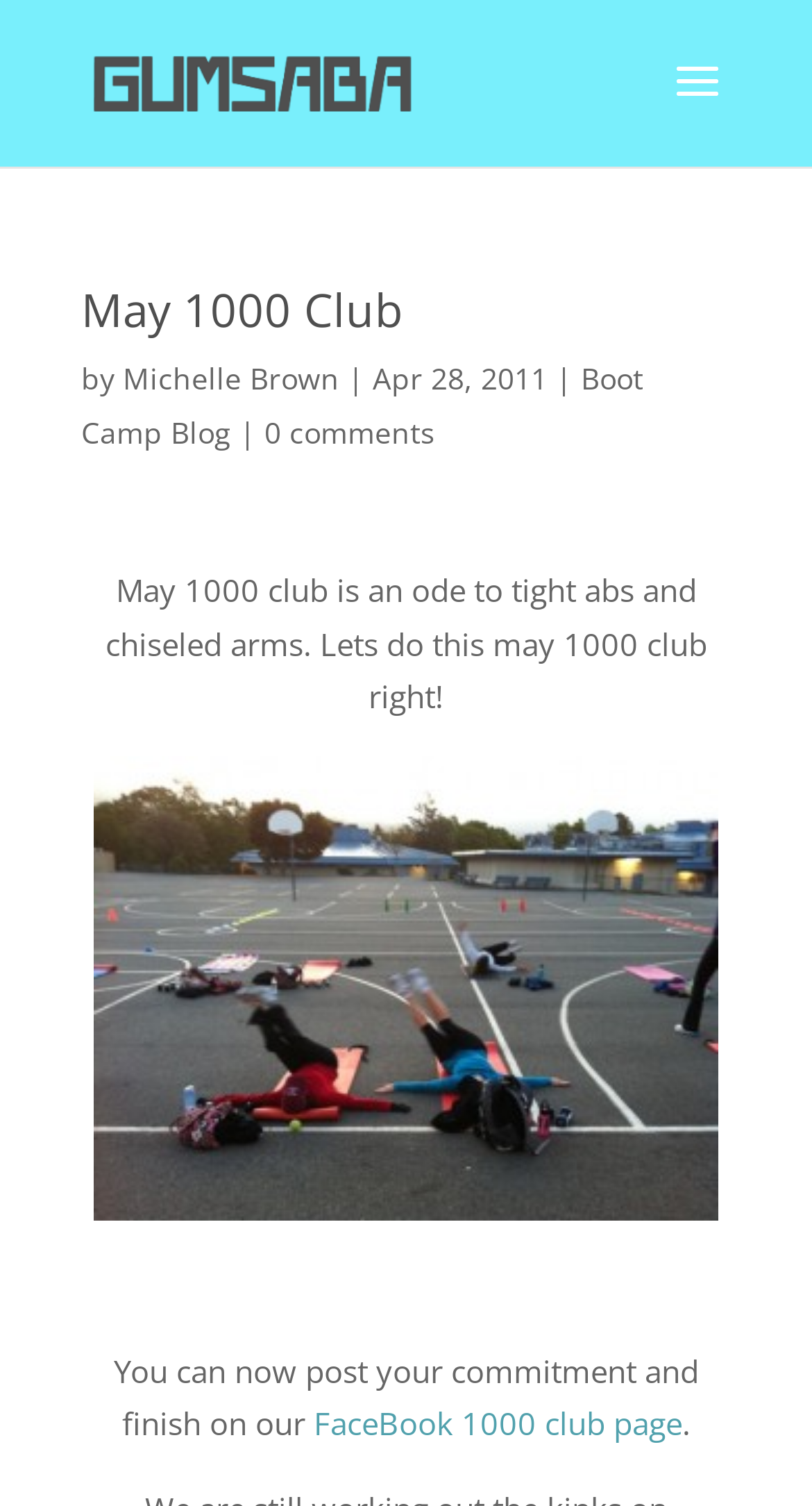How many comments are there on the post?
Carefully analyze the image and provide a thorough answer to the question.

The number of comments on the post is mentioned in the text '0 comments' which is located below the main content area of the webpage.